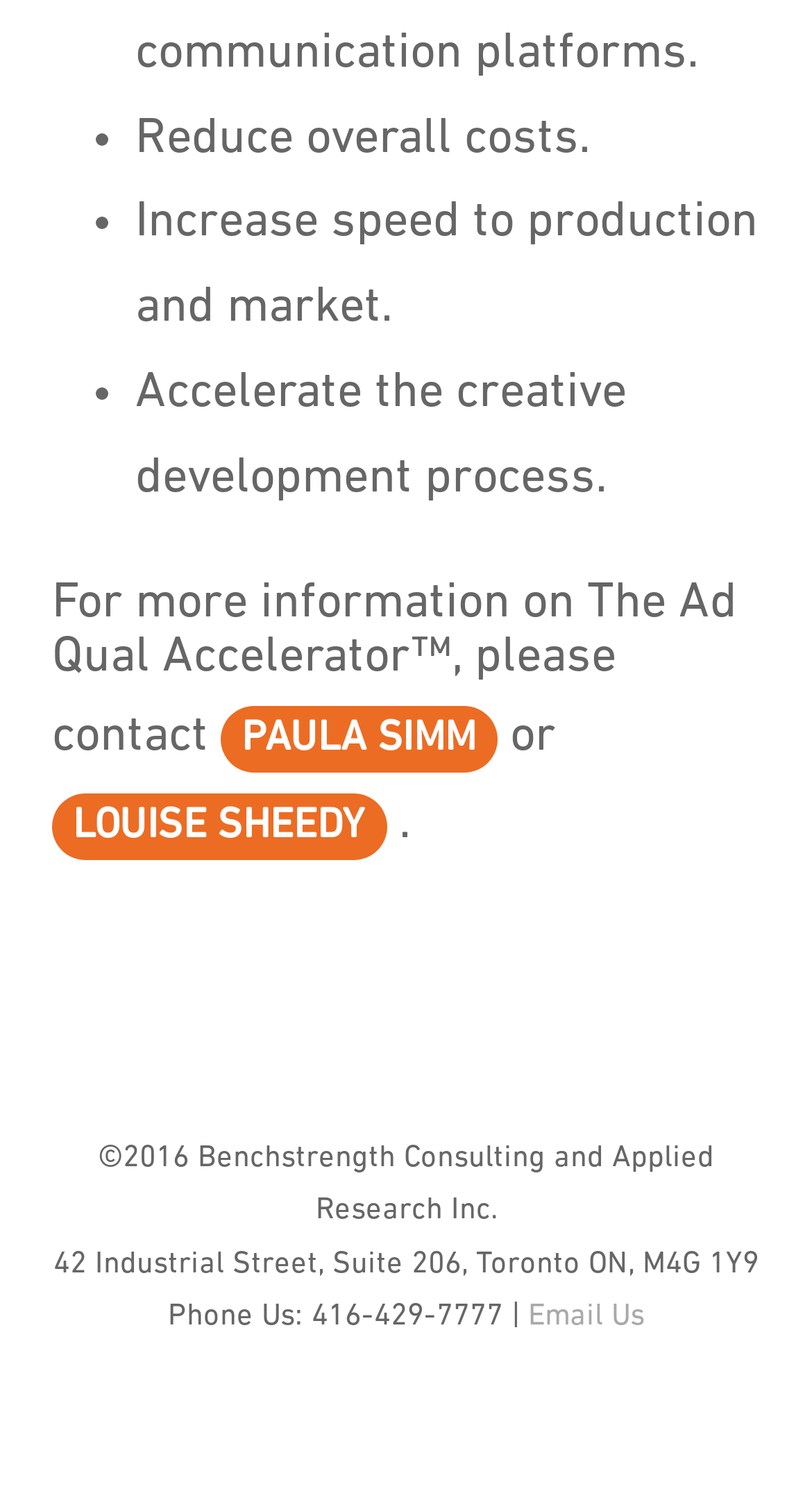Using details from the image, please answer the following question comprehensively:
What is the company's phone number?

The company's contact information is listed at the bottom of the webpage, including their phone number 'Phone Us: 416-429-7777 |'.